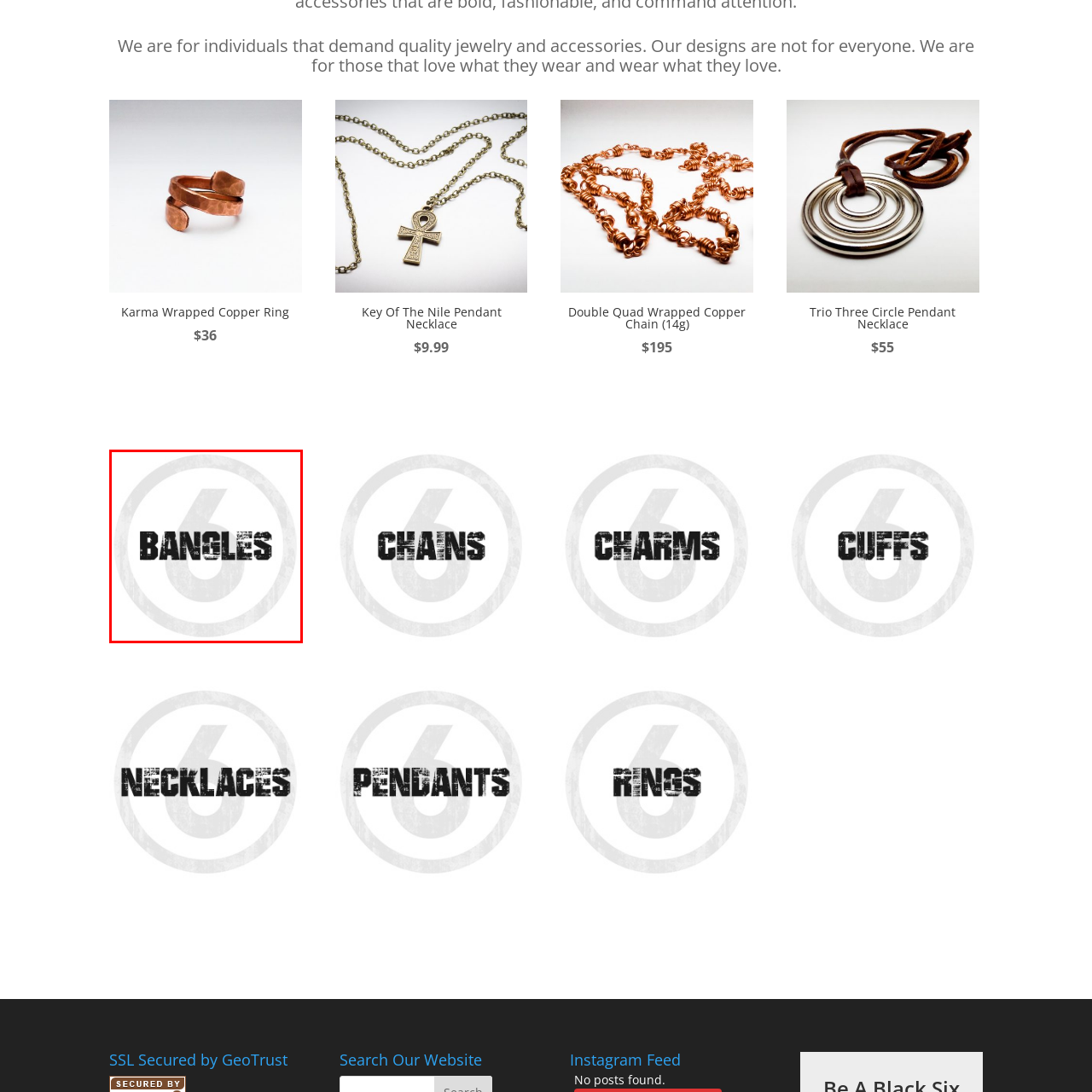Narrate the specific details and elements found within the red-bordered image.

The image showcases a bold and striking graphic featuring the word "BANGLES" prominently displayed in a textured, impactful font. This visual element is set against a circular background, enhancing the text's visibility and drawing attention. The design likely represents the jewelry category on an e-commerce site, indicating a focus on stylish and versatile bangles that appeal to individuals with a penchant for quality accessories. The design's contemporary aesthetic suggests that these bangles are part of a curated selection aimed at those who appreciate unique fashion statements.